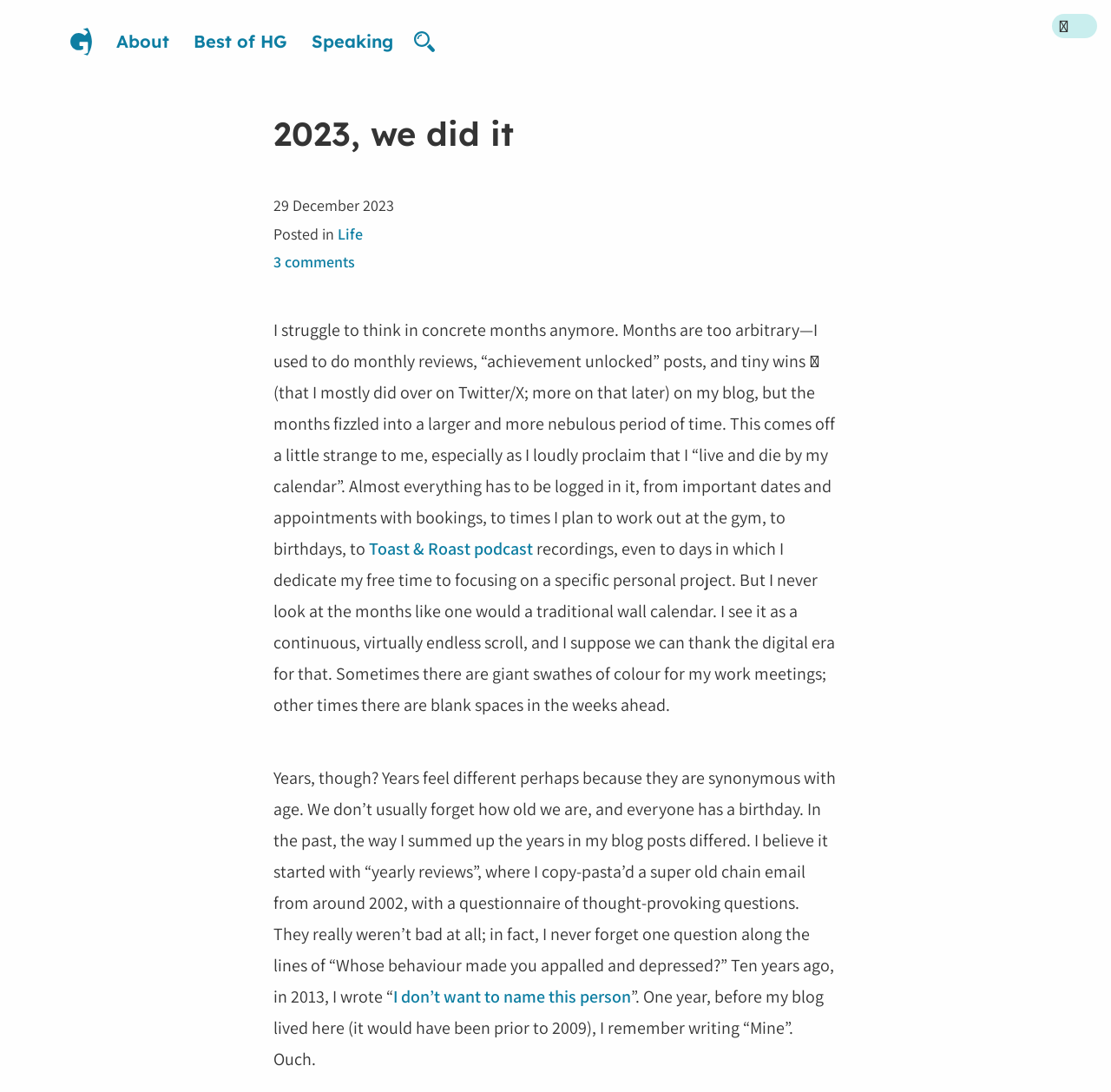Locate the bounding box for the described UI element: "Toast & Roast podcast". Ensure the coordinates are four float numbers between 0 and 1, formatted as [left, top, right, bottom].

[0.332, 0.492, 0.479, 0.513]